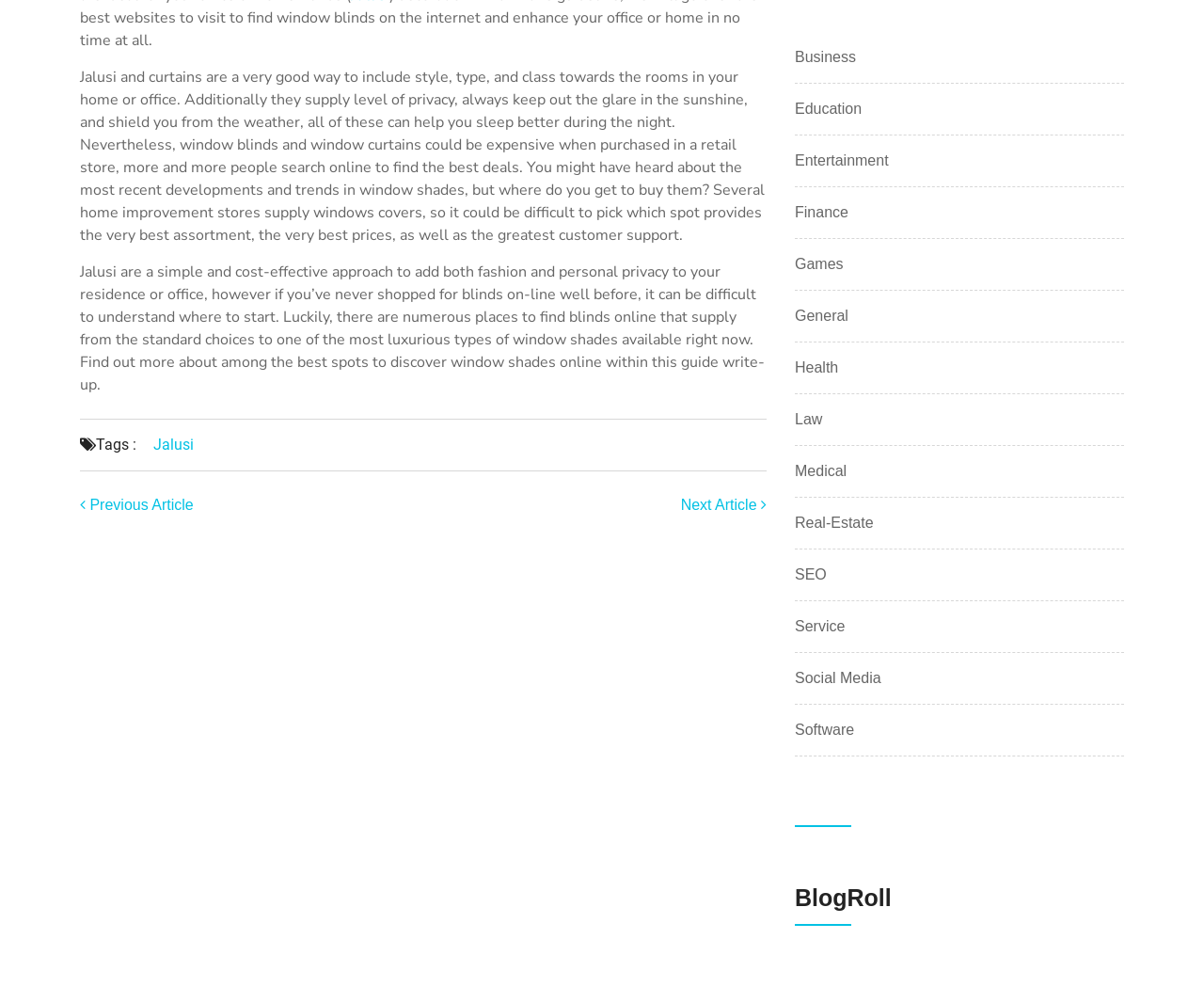Answer briefly with one word or phrase:
What is the relationship between window shades and privacy?

Window shades provide privacy